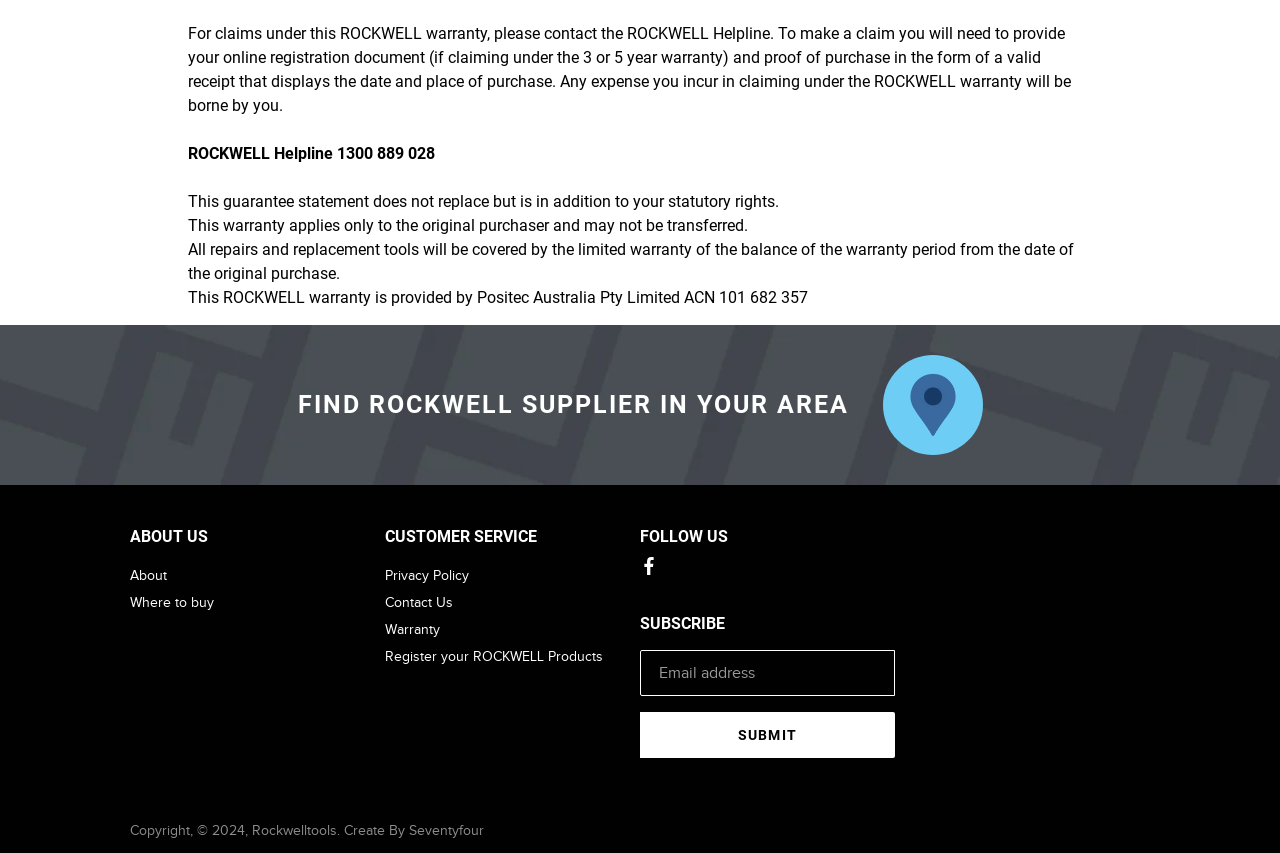Look at the image and write a detailed answer to the question: 
Where can I find ROCKWELL suppliers?

I found the answer by looking at the link element with the text 'FIND ROCKWELL SUPPLIER IN YOUR AREA', which suggests that the website provides a way to find suppliers in your area.